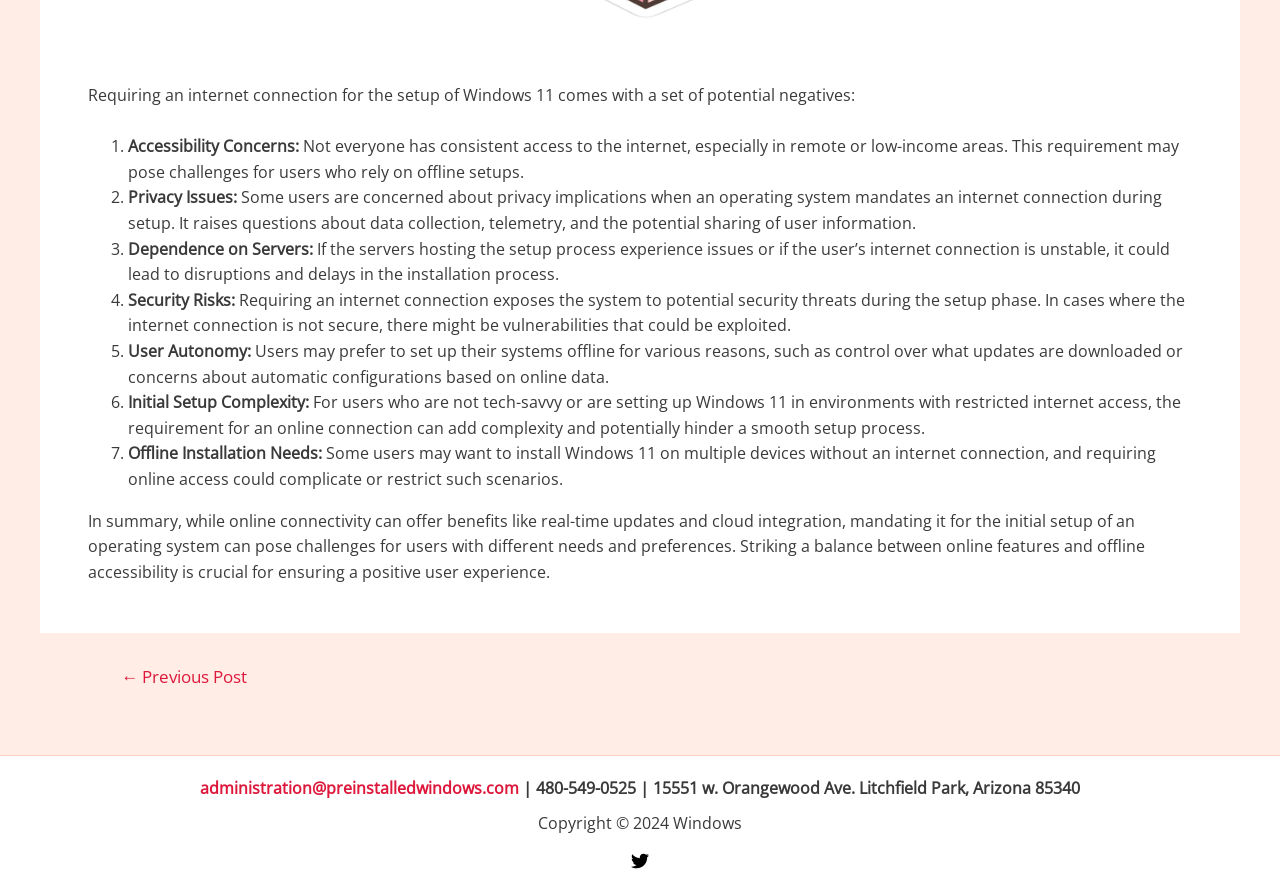Return the bounding box coordinates of the UI element that corresponds to this description: "administration@preinstalledwindows.com". The coordinates must be given as four float numbers in the range of 0 and 1, [left, top, right, bottom].

[0.156, 0.87, 0.405, 0.895]